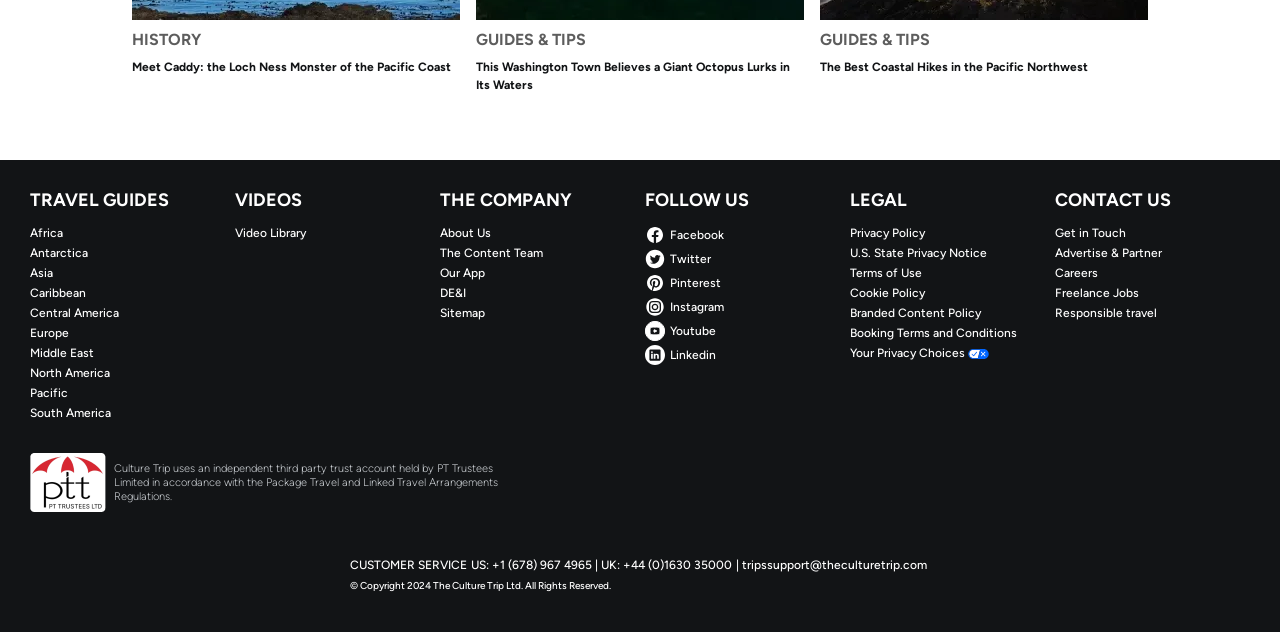Identify the bounding box coordinates of the element that should be clicked to fulfill this task: "Explore 'Alexs Baskets'". The coordinates should be provided as four float numbers between 0 and 1, i.e., [left, top, right, bottom].

None